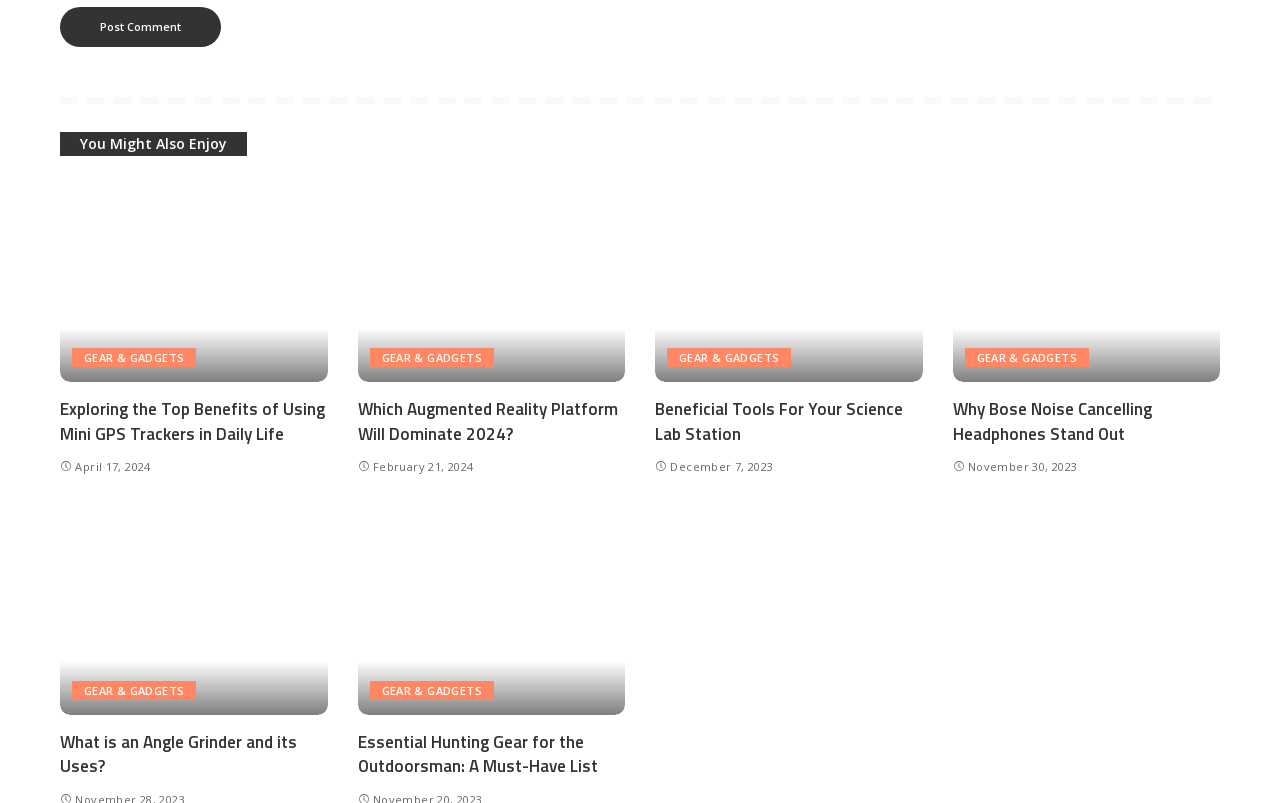Provide the bounding box coordinates of the section that needs to be clicked to accomplish the following instruction: "Read the article 'Exploring the Top Benefits of Using Mini GPS Trackers in Daily Life'."

[0.047, 0.494, 0.256, 0.556]